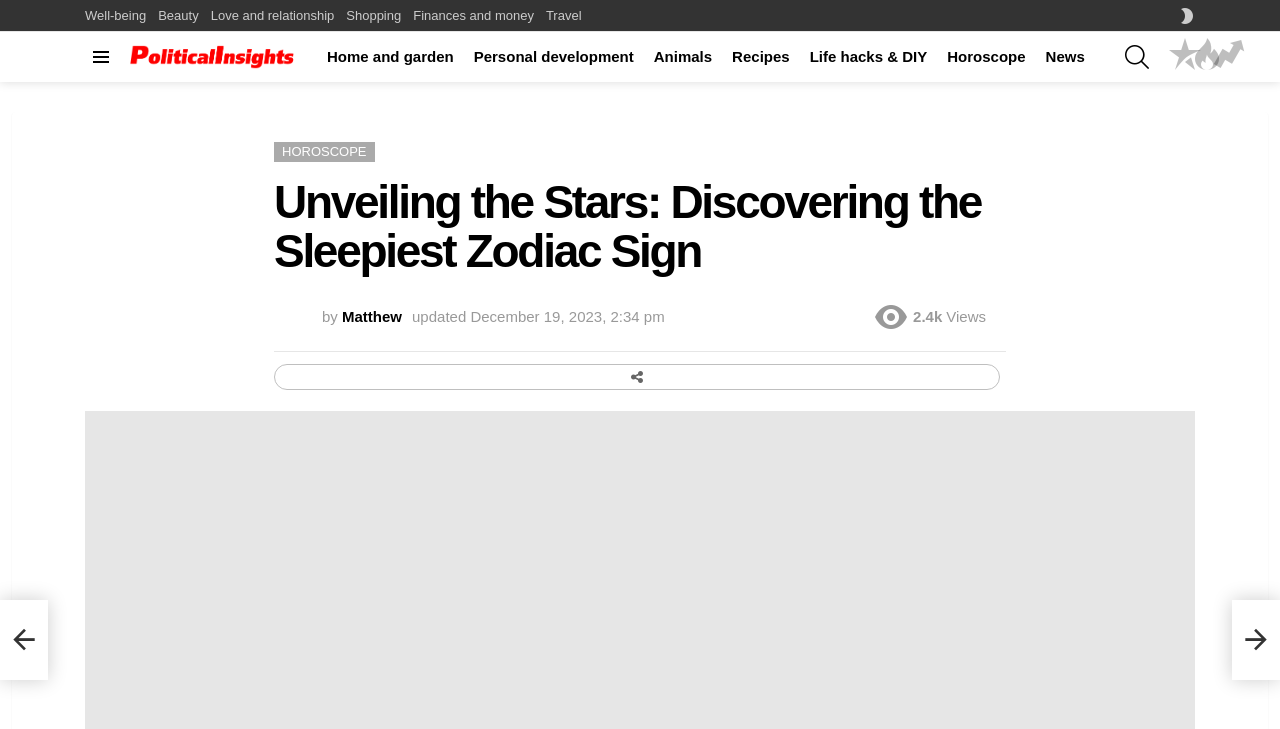Please give a succinct answer using a single word or phrase:
How many views does the article have?

2.4k